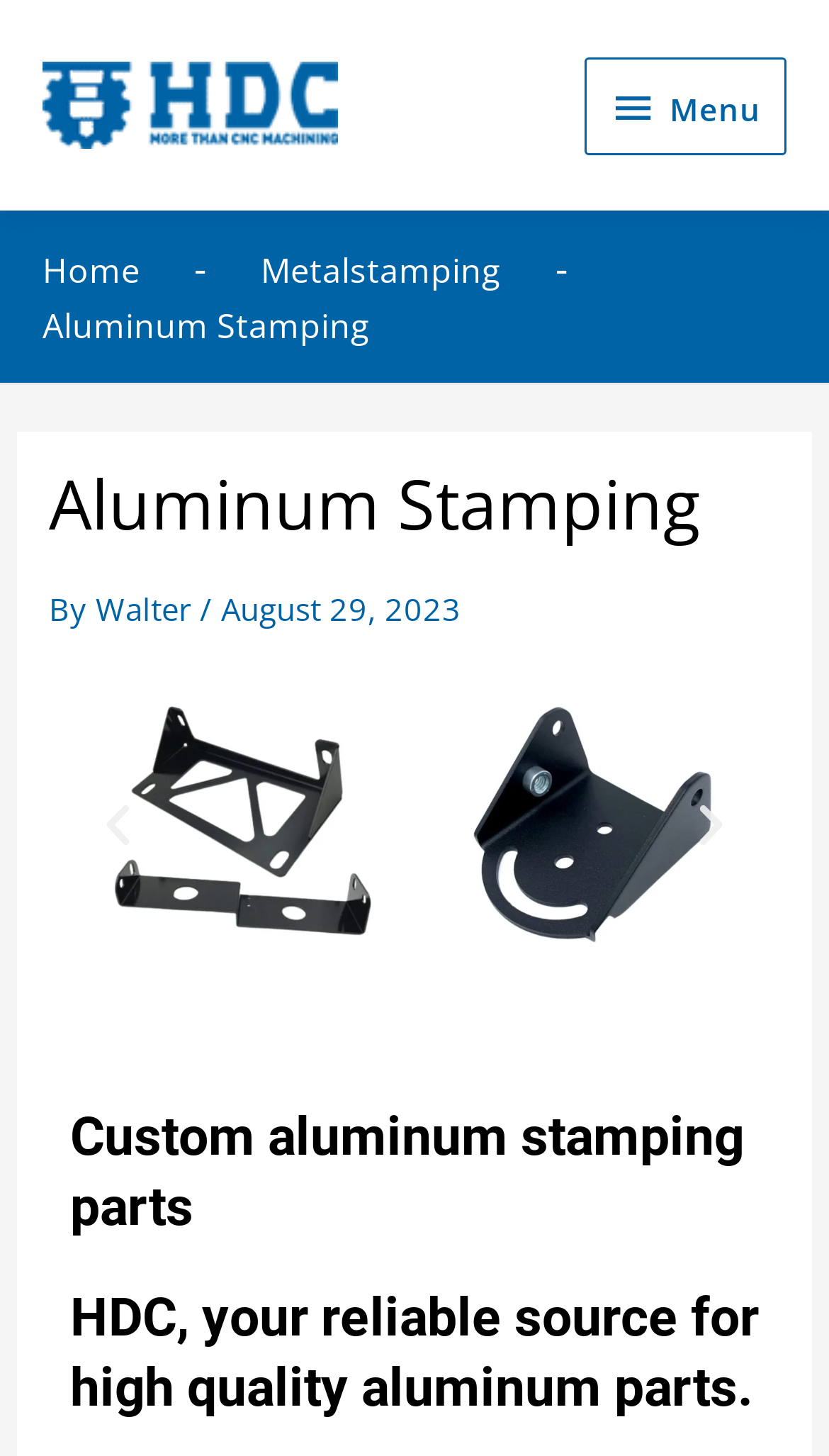Find the bounding box coordinates for the HTML element described as: "Home". The coordinates should consist of four float values between 0 and 1, i.e., [left, top, right, bottom].

[0.051, 0.167, 0.169, 0.202]